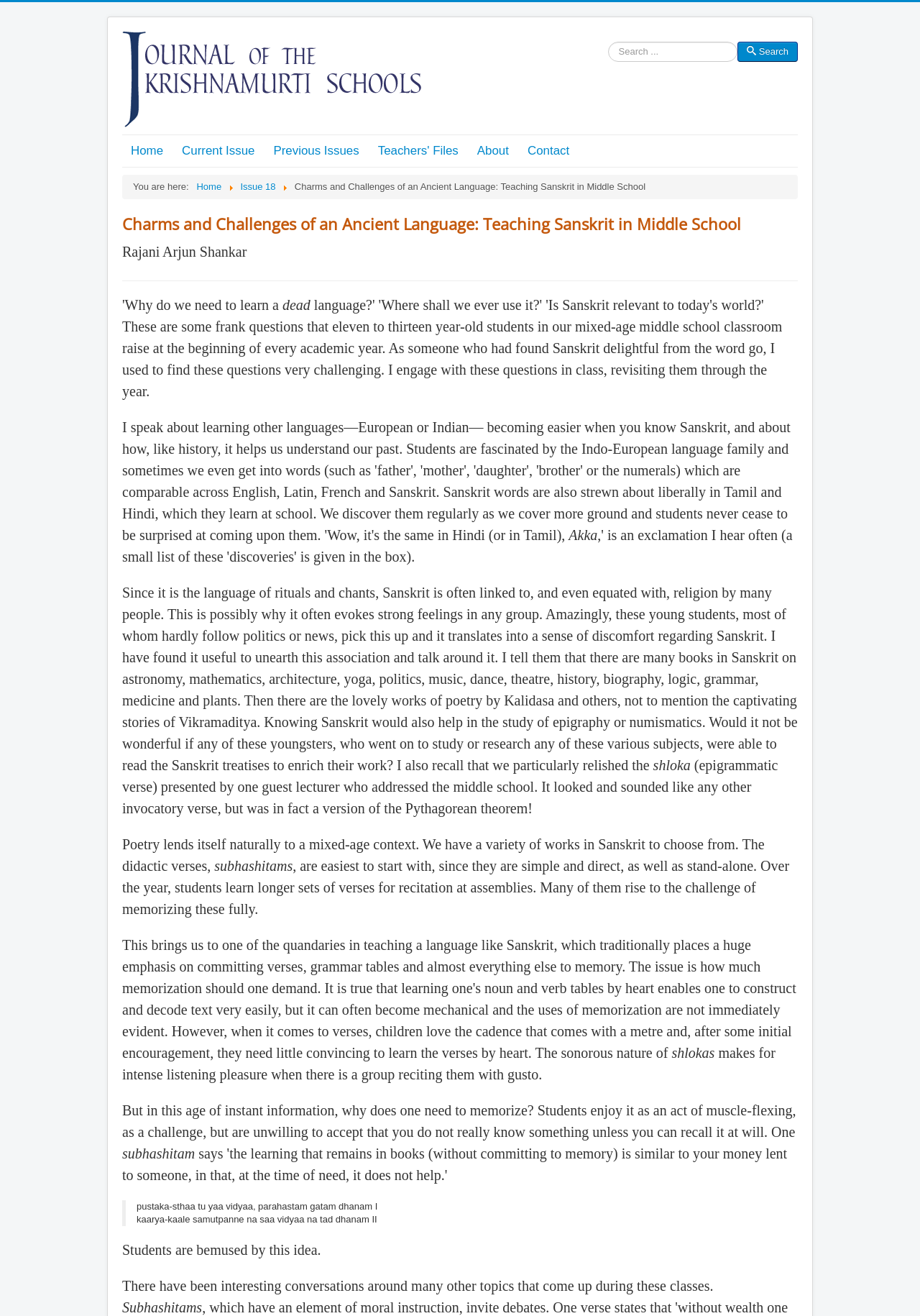Answer the following query with a single word or phrase:
What is the author of the article?

Rajani Arjun Shankar